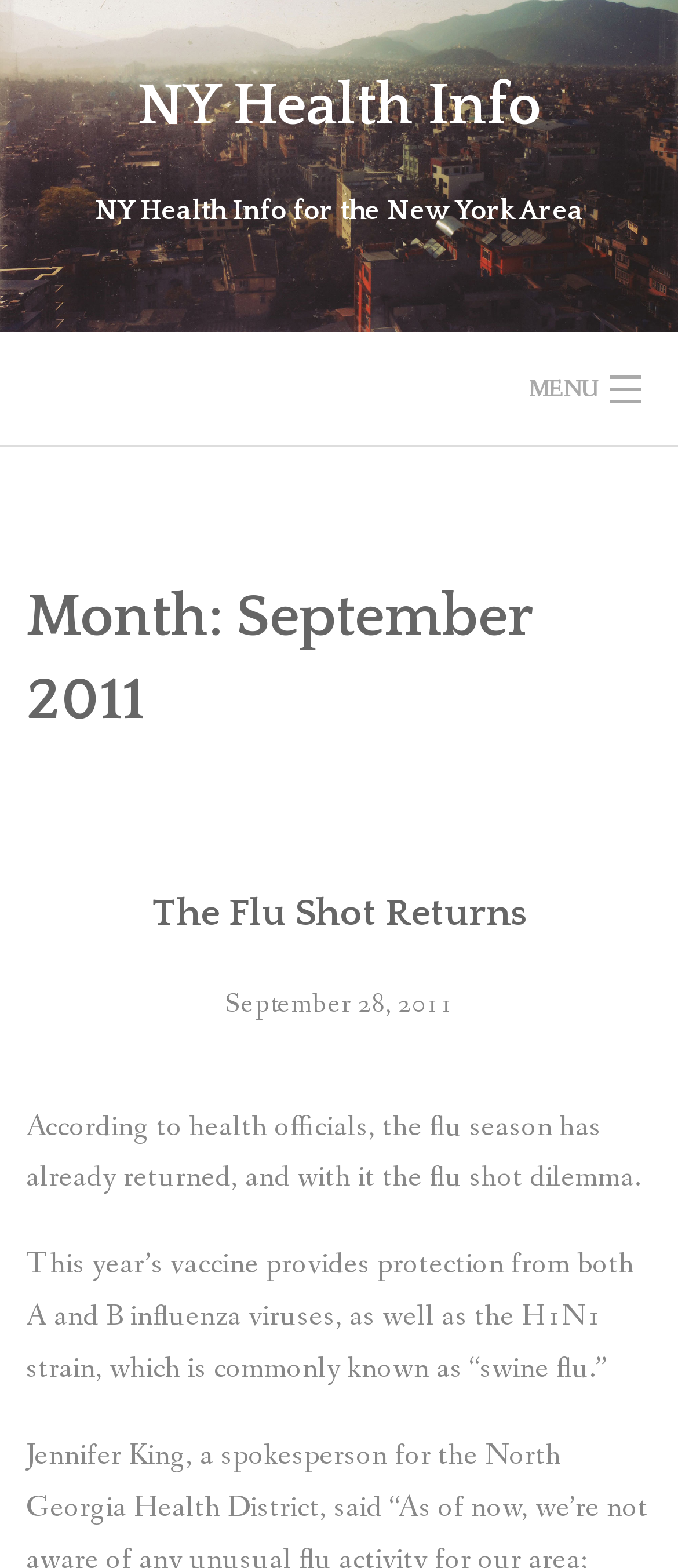Write an elaborate caption that captures the essence of the webpage.

The webpage is titled "September 2011 – NY Health Info" and appears to be a health information page focused on the New York area. At the top, there is a large heading "NY Health Info" with a link to the same name, taking up most of the width of the page. Below this, there is a slightly smaller heading "NY Health Info for the New York Area".

On the top right, there is a link to "MENU", and on the top left, there is a link to "ABOUT". A horizontal separator line divides the top section from the rest of the page.

The main content of the page is divided into sections, with a heading "Month: September 2011" at the top. Below this, there is a section about the flu shot, with a heading "The Flu Shot Returns" and a link to the same name. The section also includes two paragraphs of text, one with the date "September 28, 2011" and the other discussing the flu vaccine and its protection against various influenza viruses.

There are a total of 5 links on the page, including the "NY Health Info" link at the top, the "MENU" and "ABOUT" links, and the "The Flu Shot Returns" link within the flu shot section.